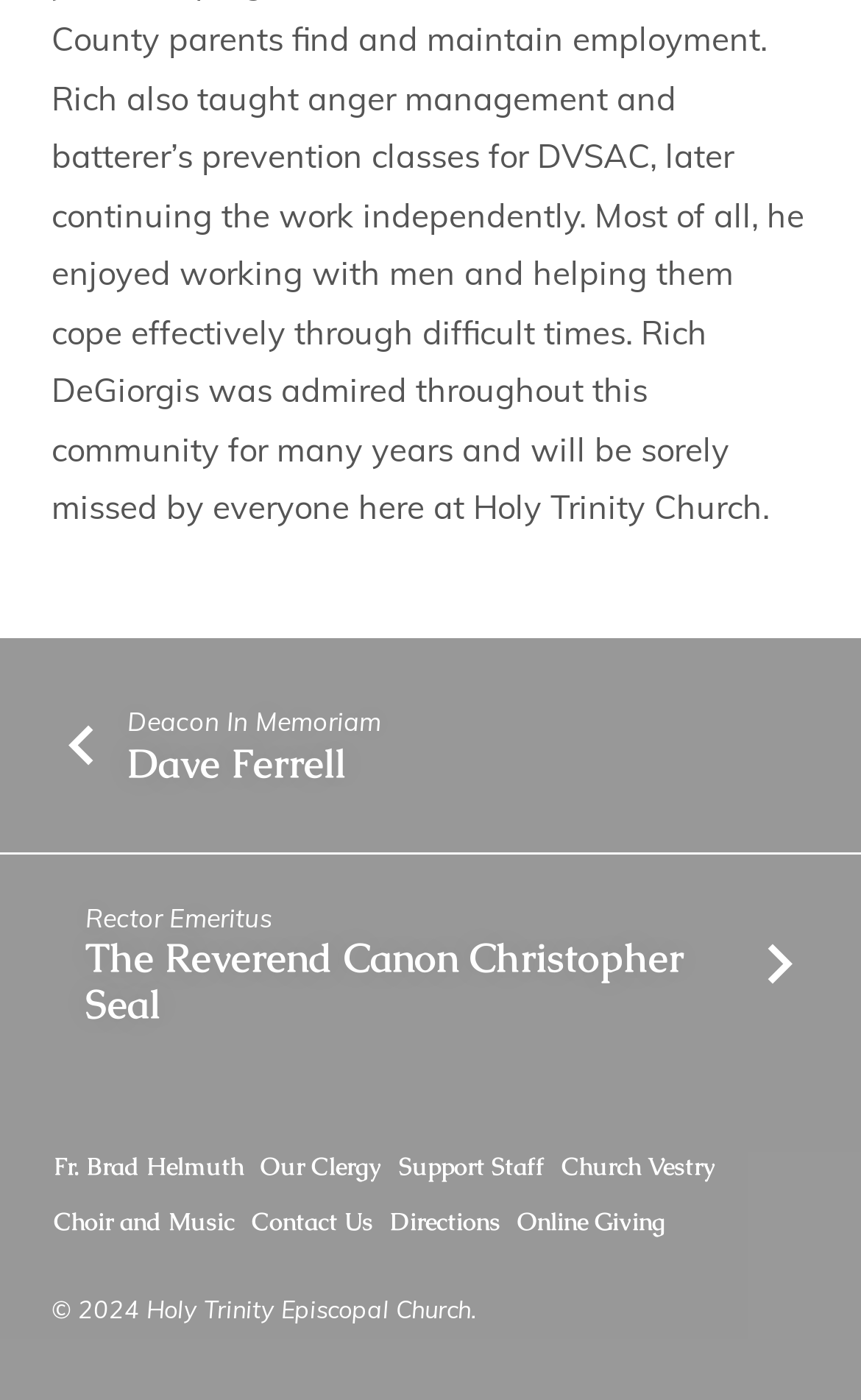Give a concise answer using one word or a phrase to the following question:
What is the copyright year of the website?

2024